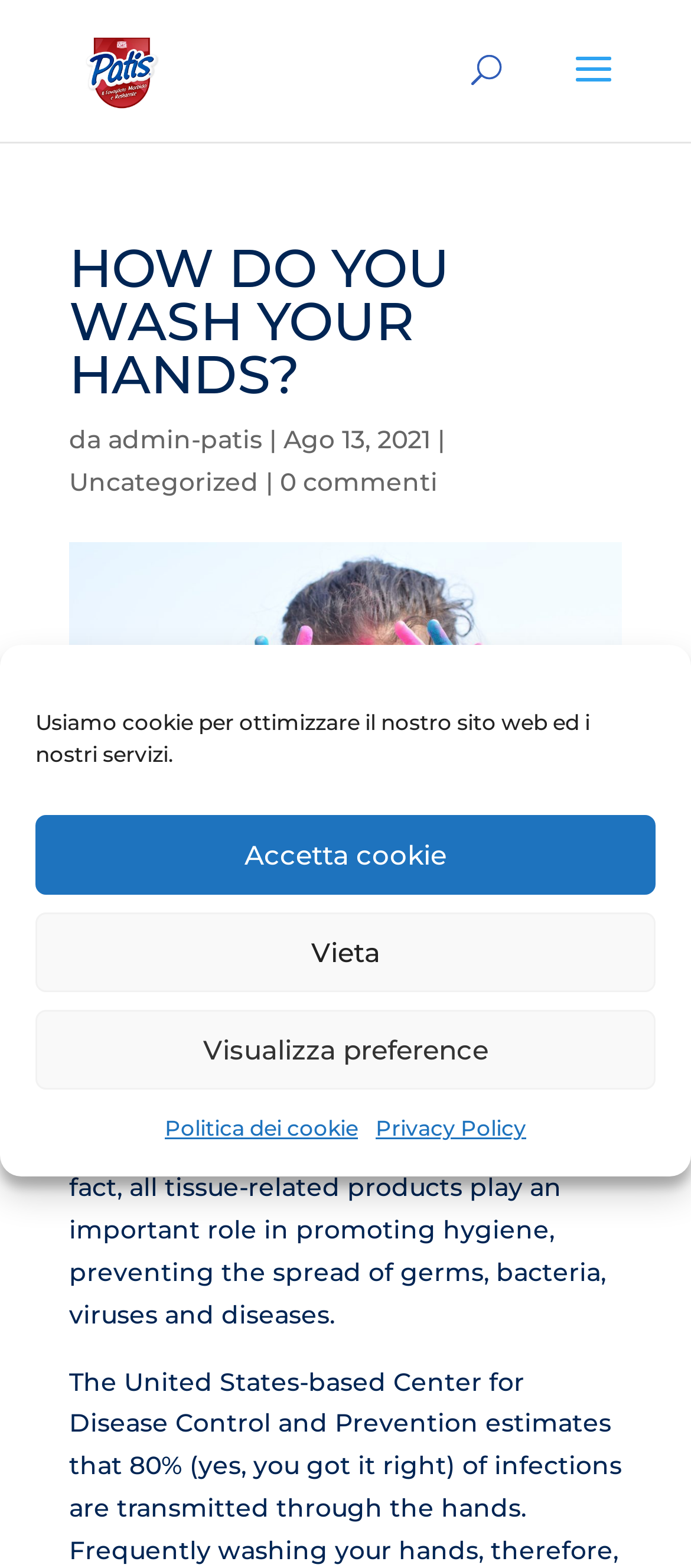Offer a meticulous caption that includes all visible features of the webpage.

The webpage is about hand washing and hygiene, with a focus on the importance of tissue-related products in promoting cleanliness and preventing the spread of germs and diseases. 

At the top of the page, there is a logo and a link to the website "Patispaper.com". Below the logo, there is a search bar that spans across the top of the page. 

The main content of the page is divided into sections. The first section has a heading that reads "HOW DO YOU WASH YOUR HANDS?" and is followed by the author's name "admin-patis" and the date "Ago 13, 2021". 

Below the heading, there is a paragraph of text that discusses the importance of tissue-related products in promoting hygiene and preventing the spread of germs and diseases. This paragraph is positioned in the middle of the page and takes up most of the vertical space.

On the top-right side of the page, there is a dialog box with a title "Gestisci Consenso Cookie" that contains information about the website's use of cookies. The dialog box has three buttons: "Accetta cookie", "Vieta", and "Visualizza preference". There are also two links: "Politica dei cookie" and "Privacy Policy".